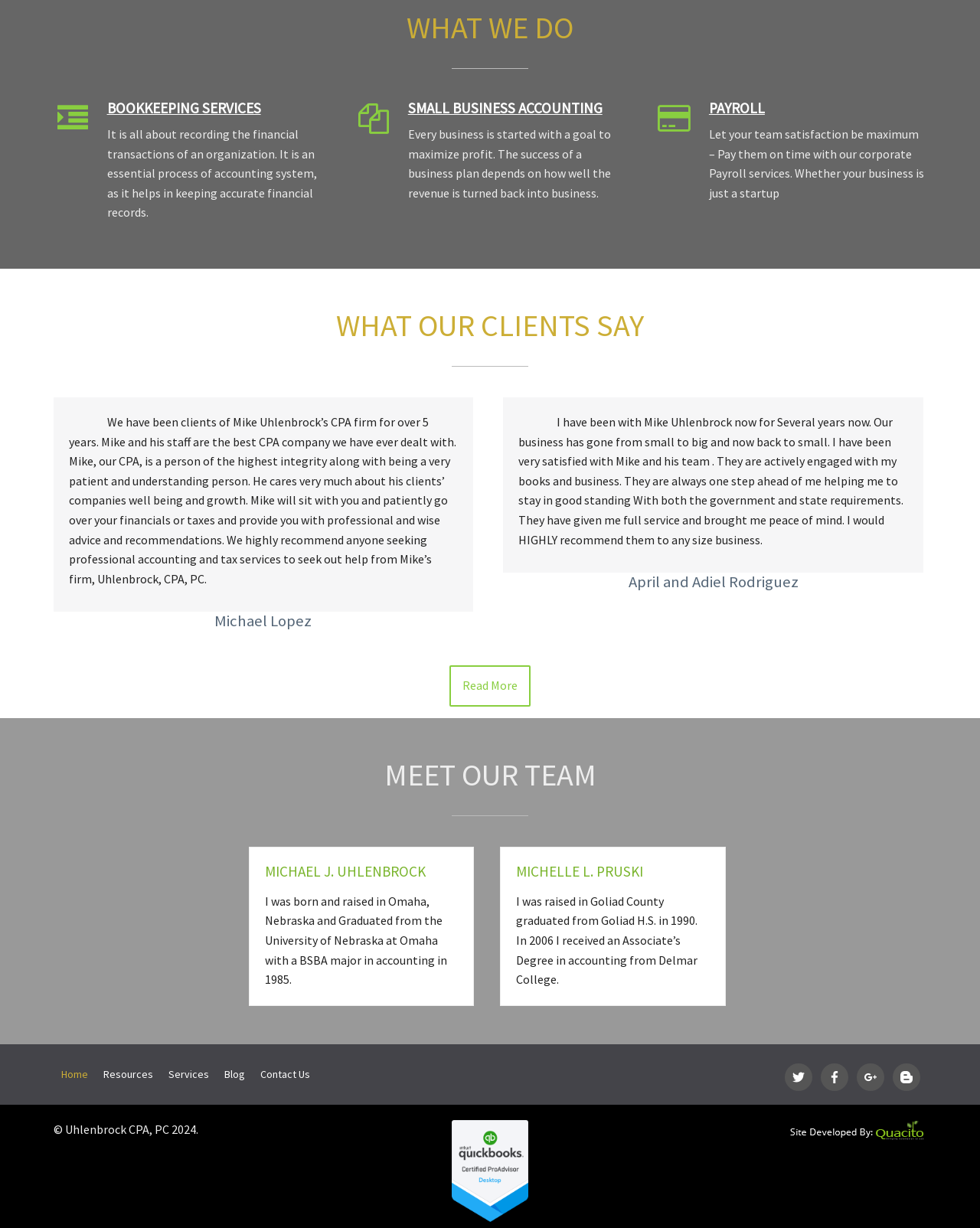Can you specify the bounding box coordinates for the region that should be clicked to fulfill this instruction: "Go to Home page".

[0.054, 0.863, 0.097, 0.887]